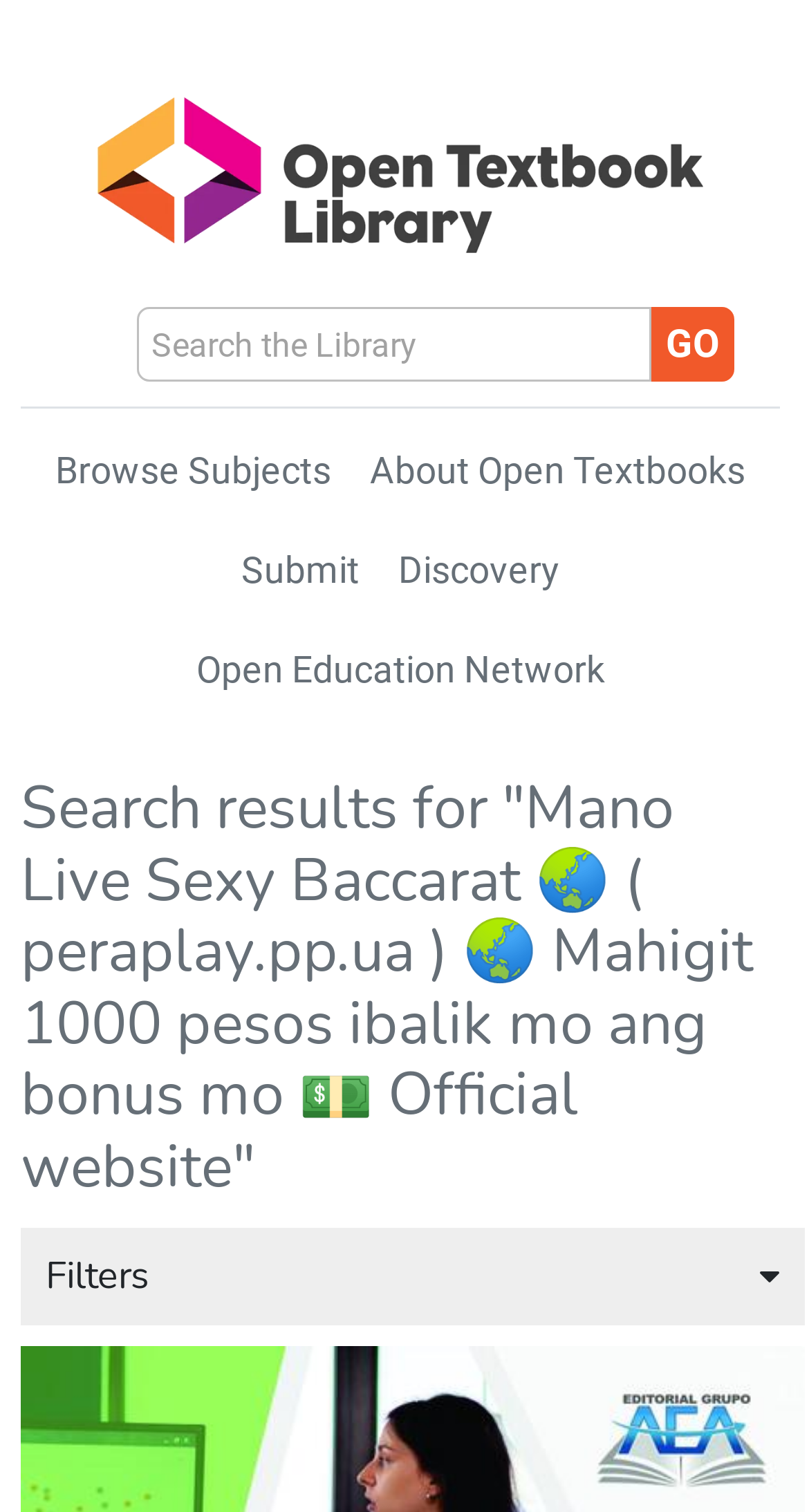Please locate the bounding box coordinates of the region I need to click to follow this instruction: "Contact us".

None